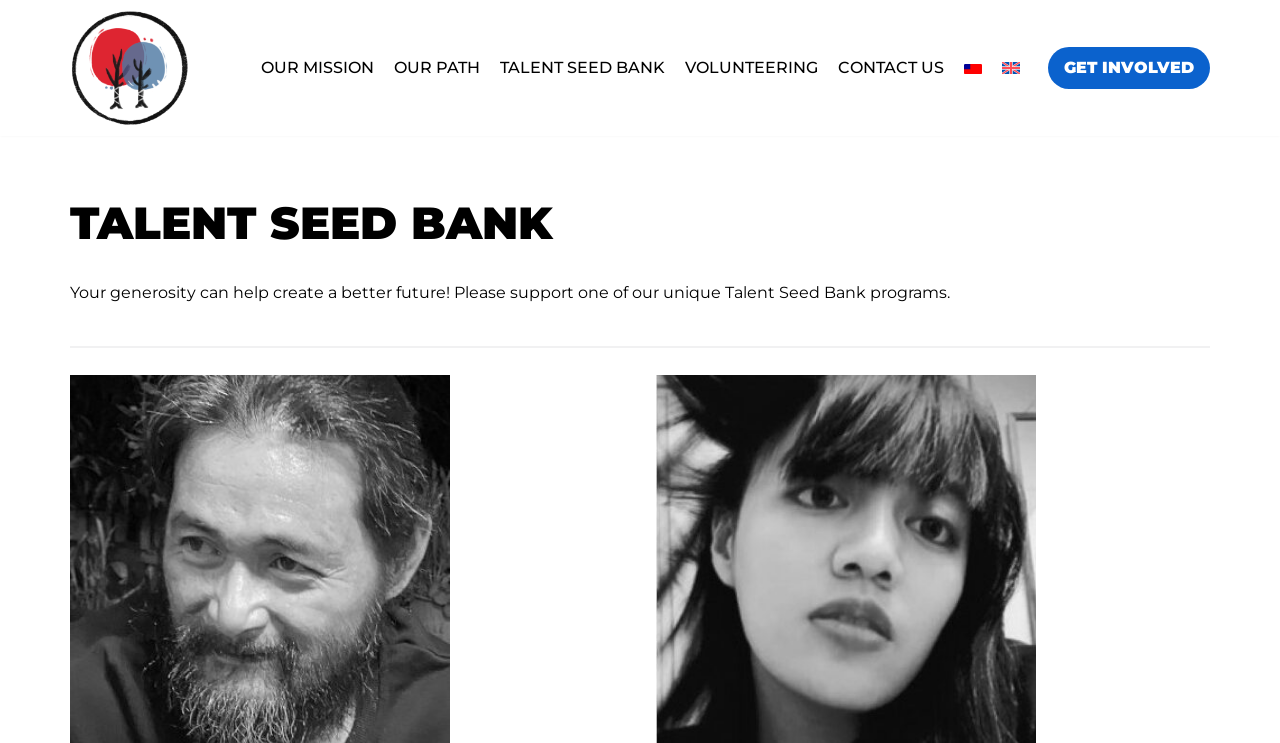Please identify the bounding box coordinates of the area I need to click to accomplish the following instruction: "Click the 'CONTACT US' link".

[0.655, 0.074, 0.738, 0.109]